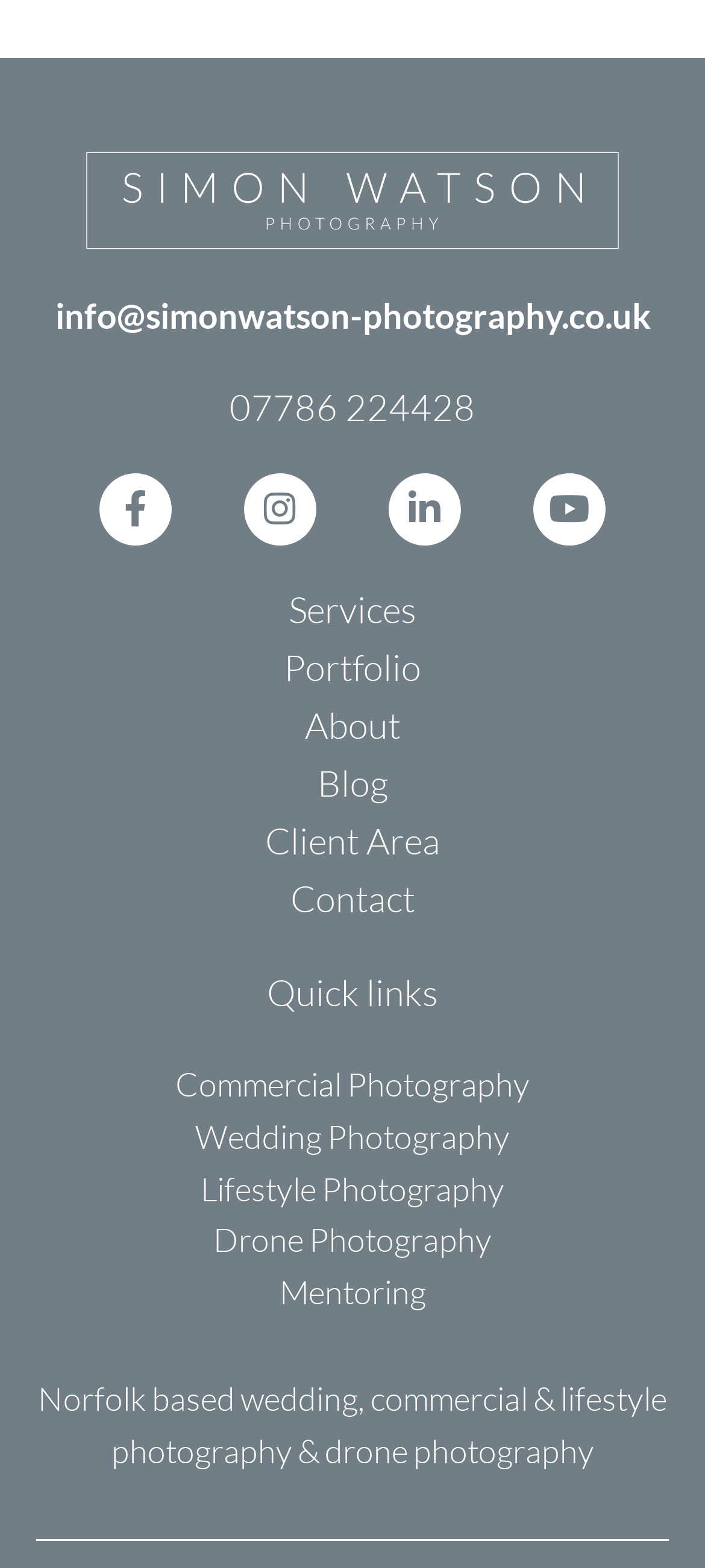How many social media links are there?
Based on the image, give a concise answer in the form of a single word or short phrase.

4